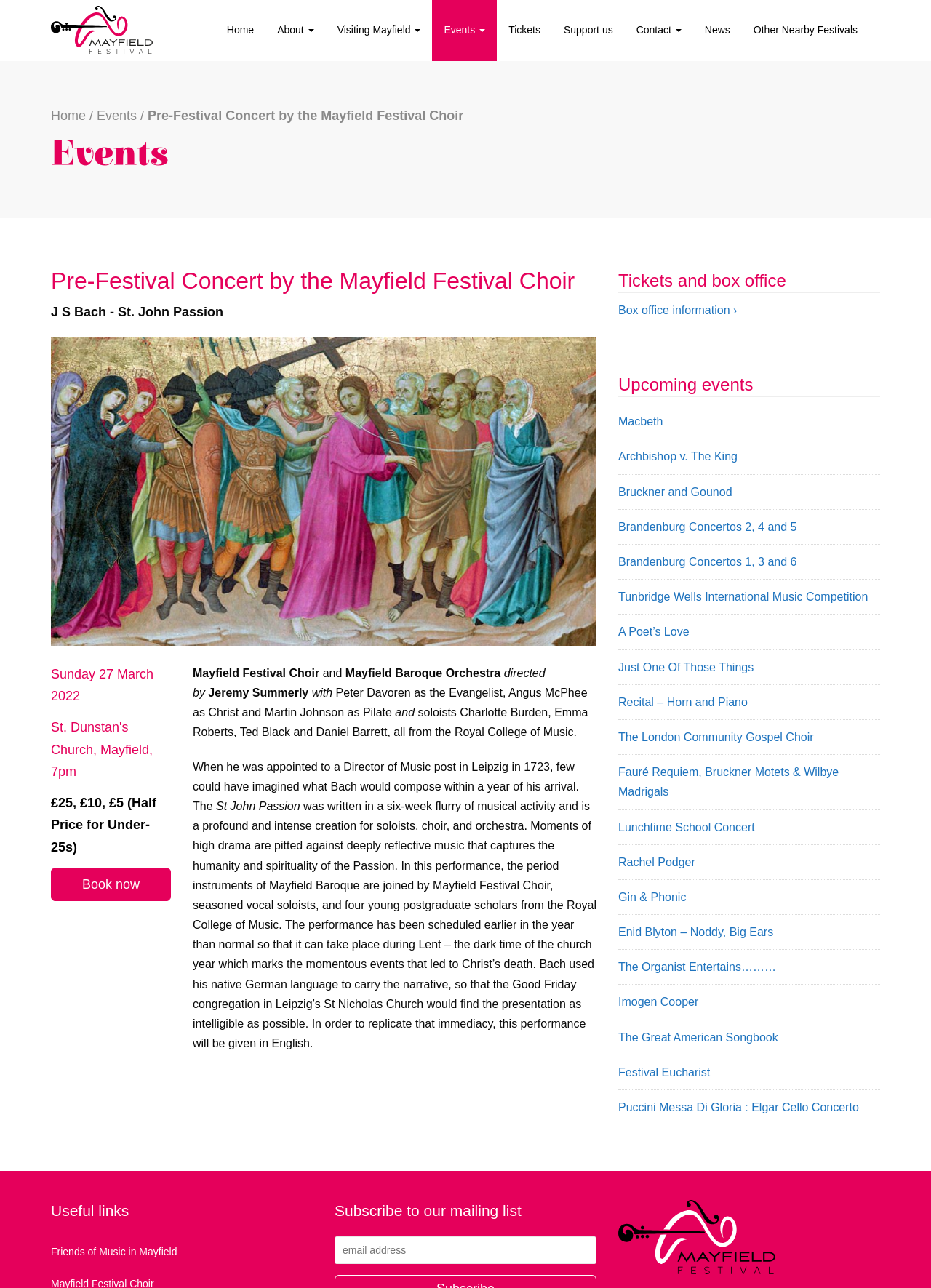Please specify the bounding box coordinates for the clickable region that will help you carry out the instruction: "Click on the 'Mayfield Festival of Music and the Arts' link".

[0.055, 0.018, 0.164, 0.027]